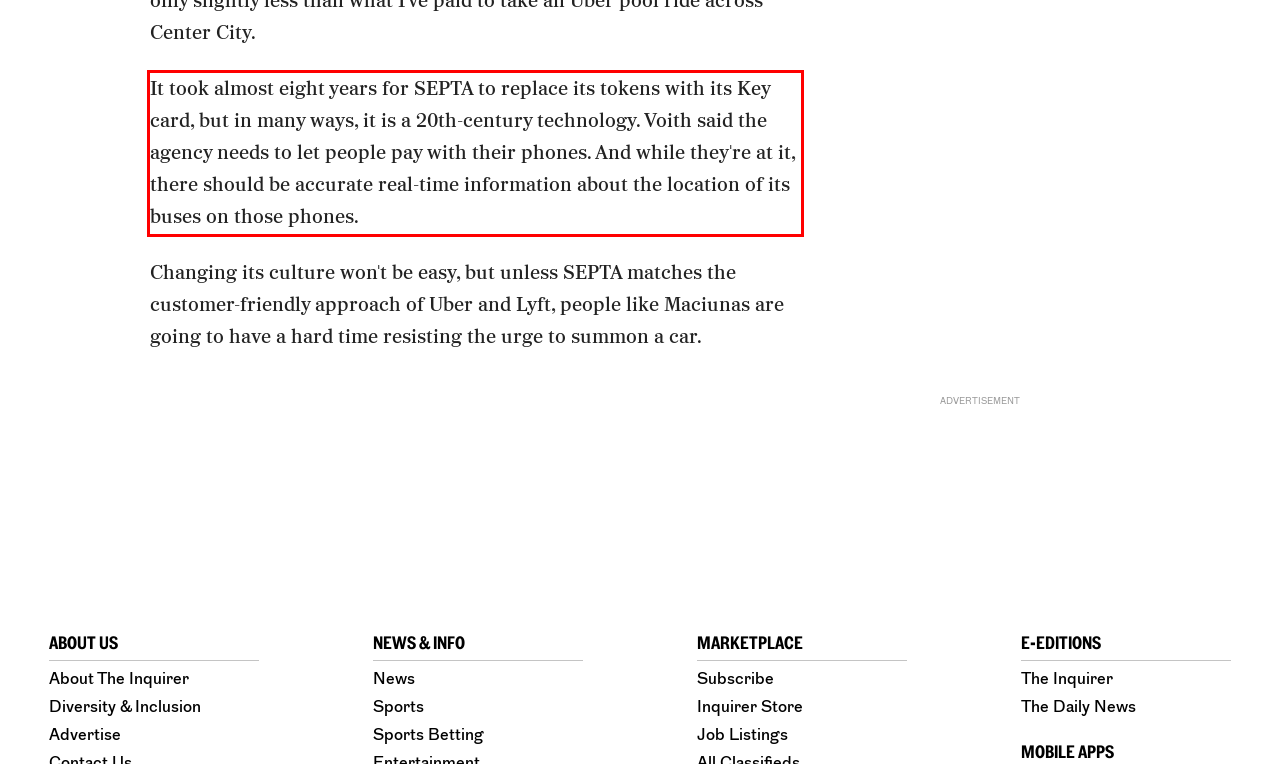Using OCR, extract the text content found within the red bounding box in the given webpage screenshot.

It took almost eight years for SEPTA to replace its tokens with its Key card, but in many ways, it is a 20th-century technology. Voith said the agency needs to let people pay with their phones. And while they're at it, there should be accurate real-time information about the location of its buses on those phones.